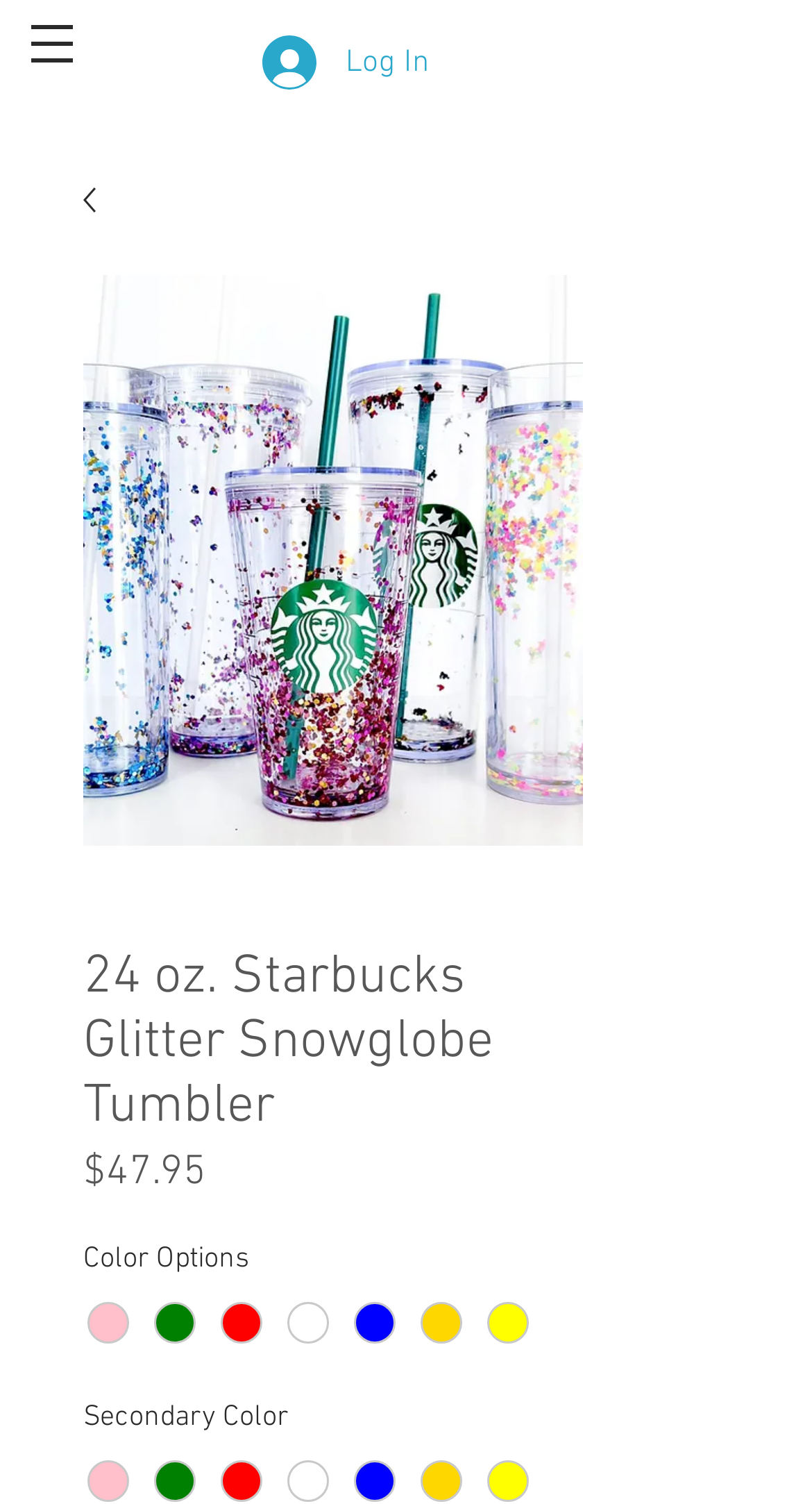What is the price of the Starbucks Glitter Snowglobe Tumbler?
Craft a detailed and extensive response to the question.

I found the price of the product by looking at the text element that says '$47.95' which is located below the product image and above the 'Color Options' section.